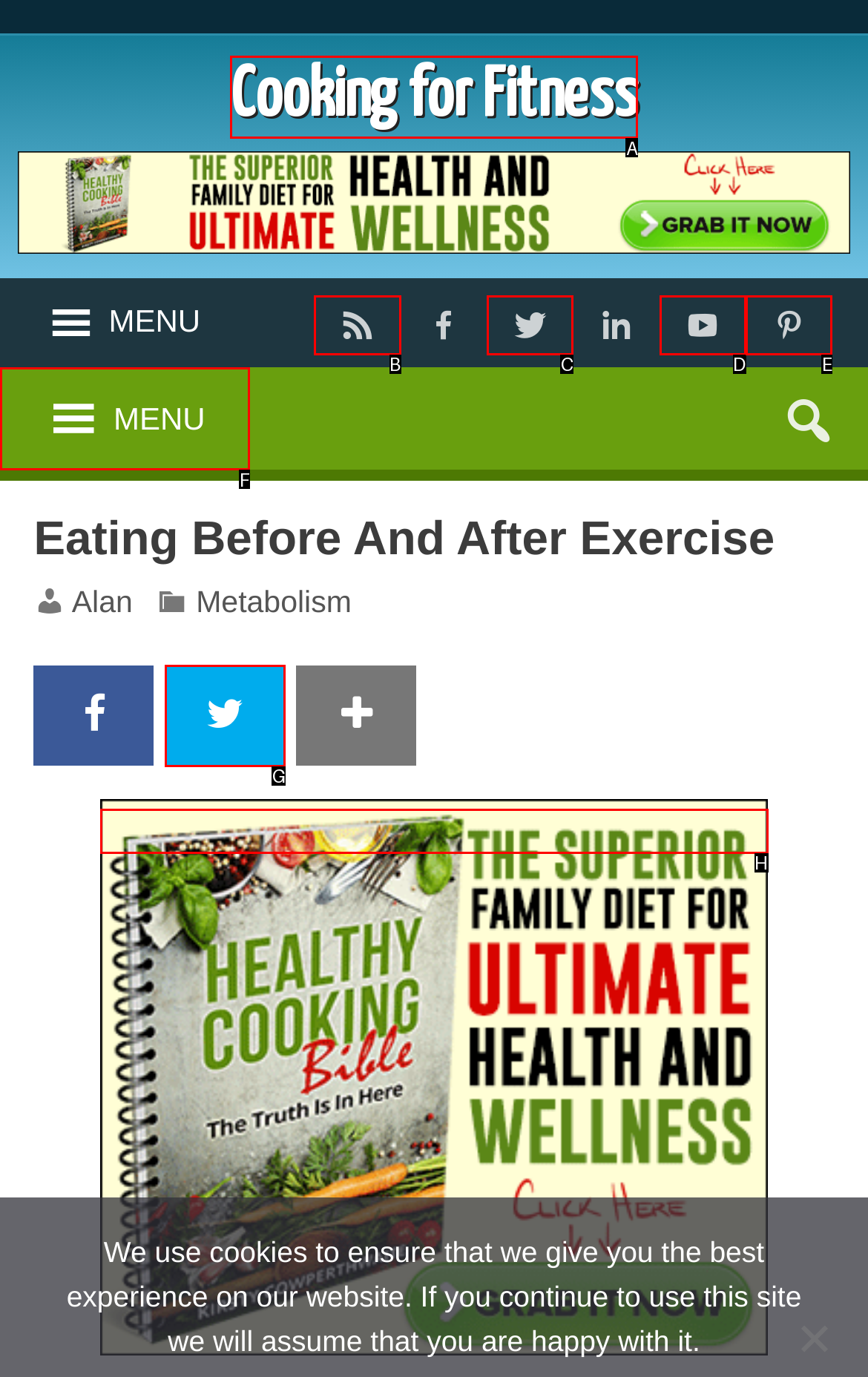Determine which UI element matches this description: Twitter
Reply with the appropriate option's letter.

C